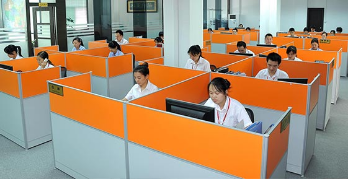Provide a comprehensive description of the image.

The image depicts a bustling office environment, featuring a series of cubicles with bright orange dividers, lending a vibrant touch to the workspace. In each cubicle, several employees are seated at their computers, engaged in various tasks, suggesting a collaborative and productive atmosphere. The uniform appearance of the workers, all dressed in white shirts, contributes to a professional ambiance. The modern design of the office space, complemented by well-lit areas and open layouts, emphasizes teamwork and efficiency. This setting likely belongs to a company that values communication and innovation, reflecting a contemporary approach to business operations.